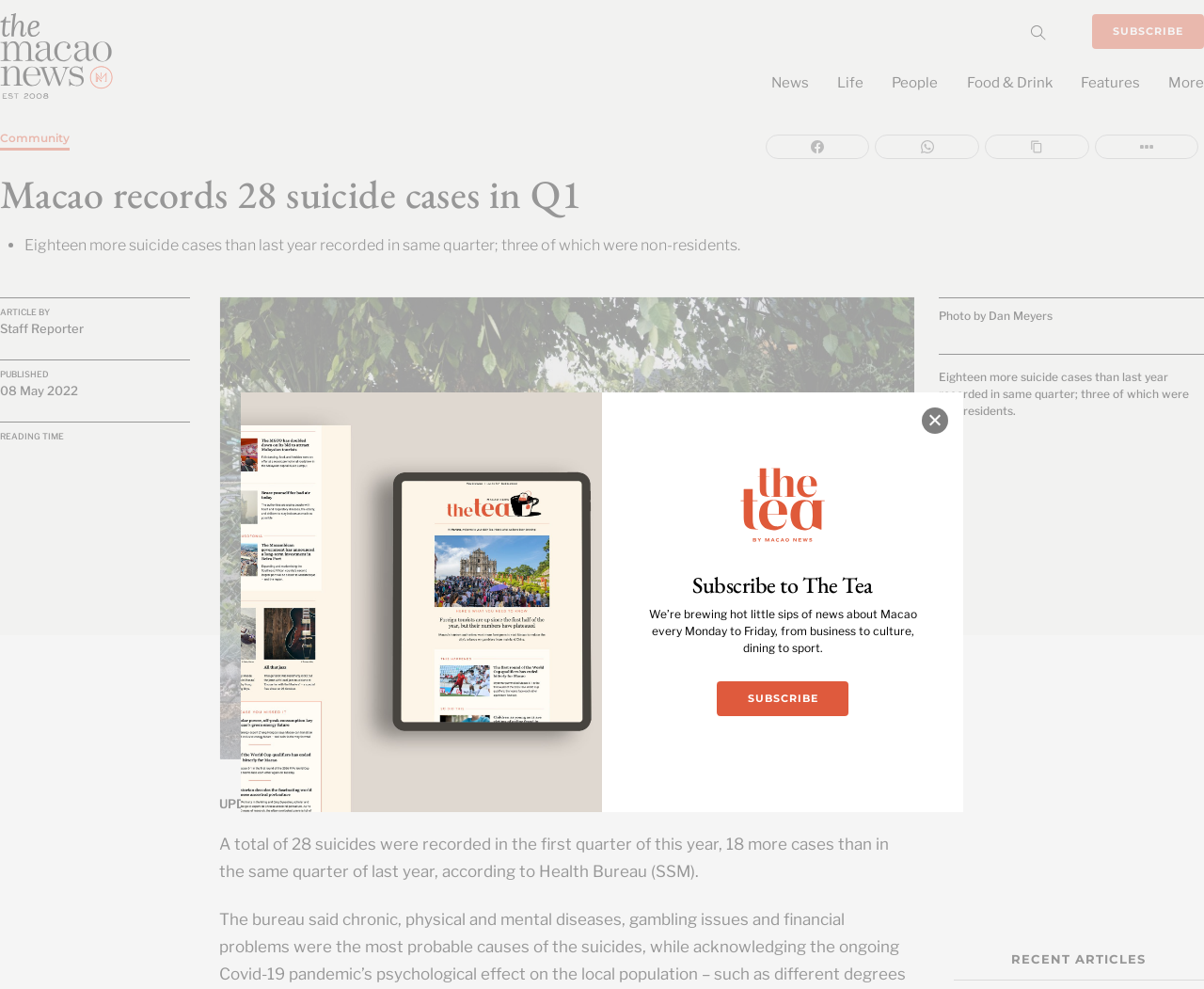Specify the bounding box coordinates of the region I need to click to perform the following instruction: "Read article by Staff Reporter". The coordinates must be four float numbers in the range of 0 to 1, i.e., [left, top, right, bottom].

[0.0, 0.324, 0.07, 0.339]